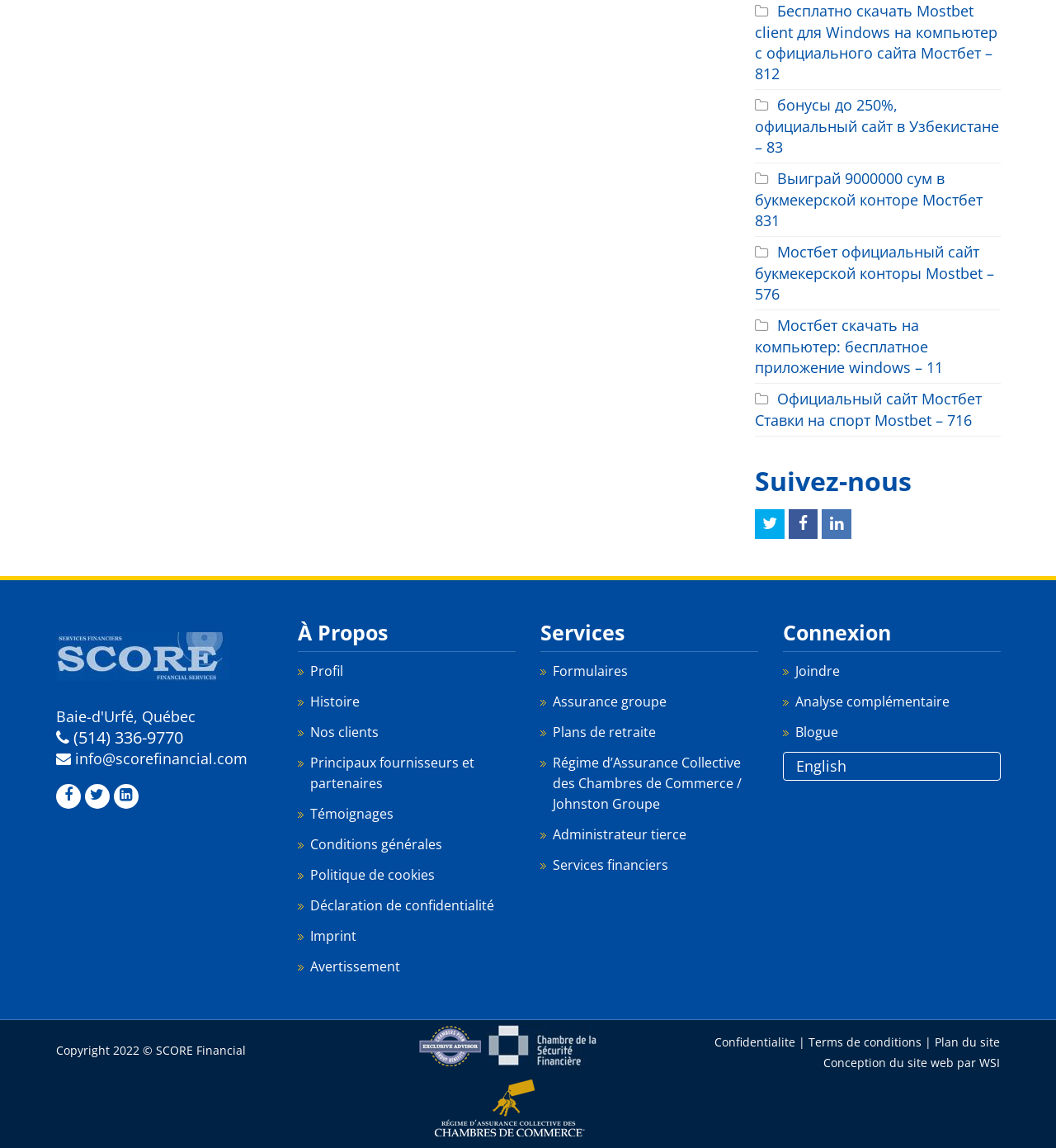Carefully examine the image and provide an in-depth answer to the question: How many social media links are there?

There are three social media links: Twitter, Facebook, and LinkedIn. They can be found in the top-right corner of the webpage, with the Twitter link being the first one.